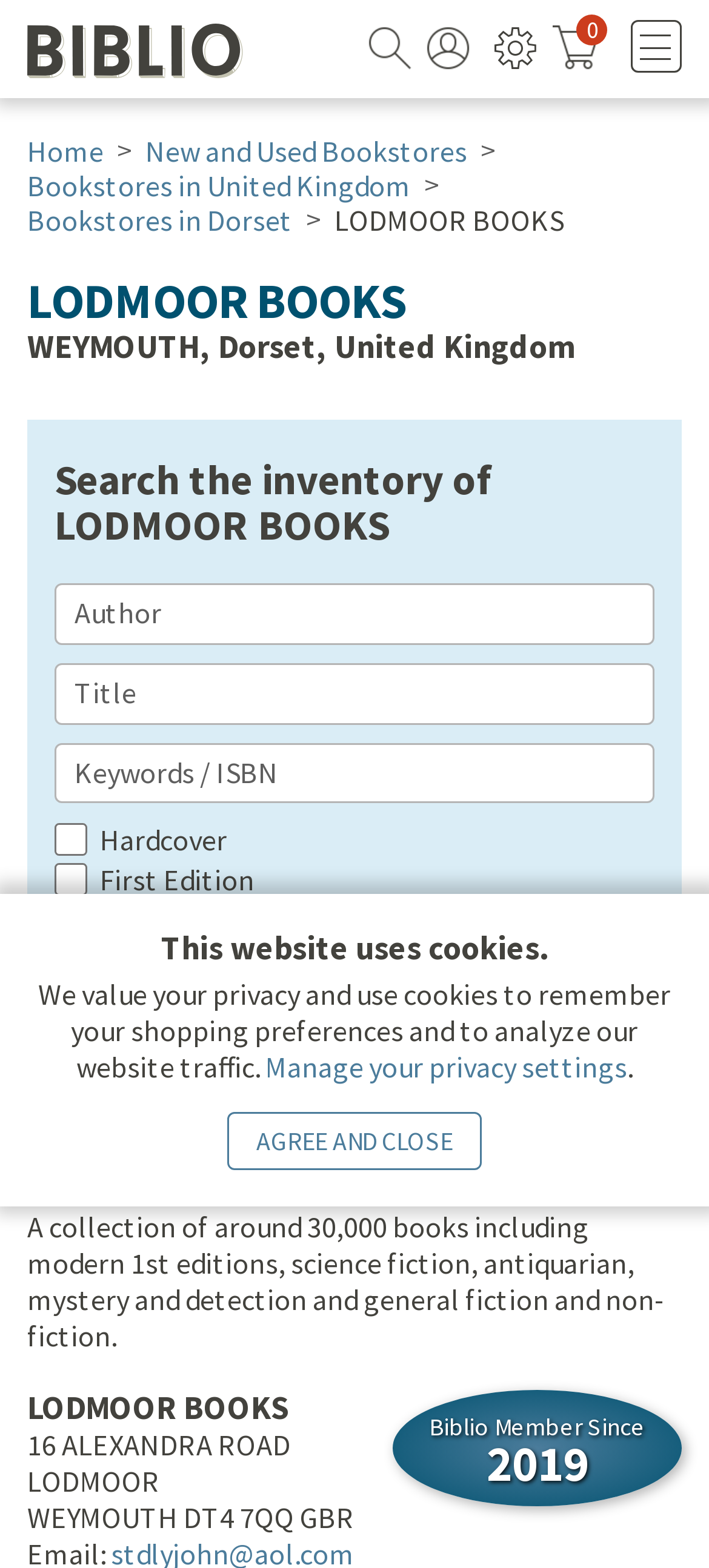Give a complete and precise description of the webpage's appearance.

This webpage is about Lodmoor Books, a bookstore located in Weymouth, Dorset, United Kingdom. At the top of the page, there is a notification about the website using cookies, with a link to manage privacy settings and a button to agree and close the notification. Below this, there is a heading with the store's name and location, followed by a link to Biblio.com, a website for used, rare, and collectible books.

On the top right side of the page, there is a customer menu with links to sign in or create an account, select a ship-to country and currency, and view items in the cart. Below this, there is a search form where users can select the type of book search they want to make, enter terms or ISBN, and click the search button.

On the left side of the page, there are links to various resources, including first edition identification, book collecting glossary, book collecting by year, and the store's blog. There are also links to information about the store, such as its story, staff, and jobs.

In the main content area, there is a heading with the store's name and location, followed by a search box where users can enter author, title, keywords, or ISBN to search the store's inventory. Below this, there are checkboxes to filter search results by hardcover, first edition, and signed books, and a button to find books.

Further down the page, there is a link to browse all books from Lodmoor Books, followed by a heading and text about the store, including its collection of around 30,000 books in various genres. There is also information about the store's membership with Biblio.com and its address.